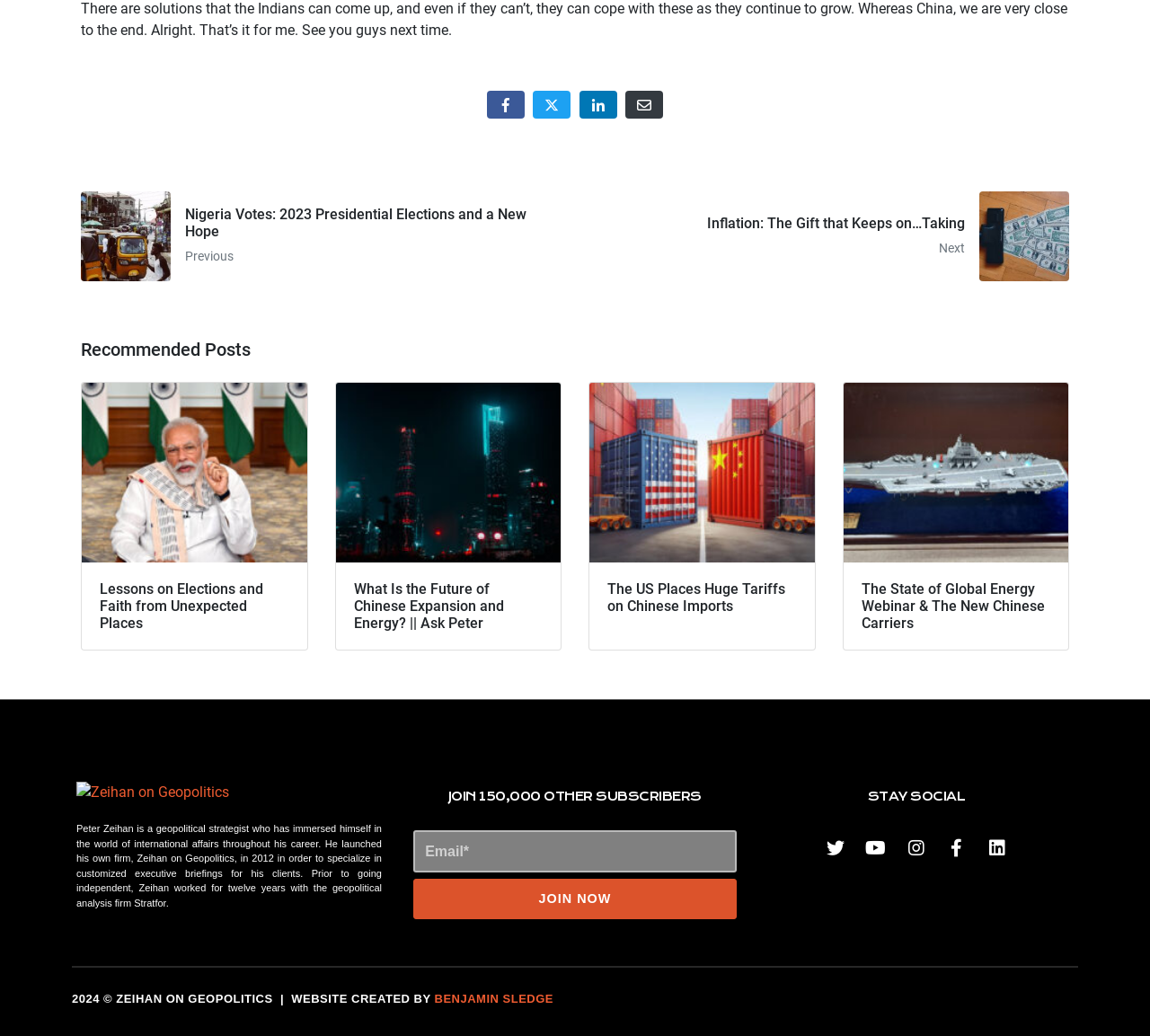Indicate the bounding box coordinates of the element that needs to be clicked to satisfy the following instruction: "Follow on Twitter". The coordinates should be four float numbers between 0 and 1, i.e., [left, top, right, bottom].

[0.711, 0.802, 0.742, 0.836]